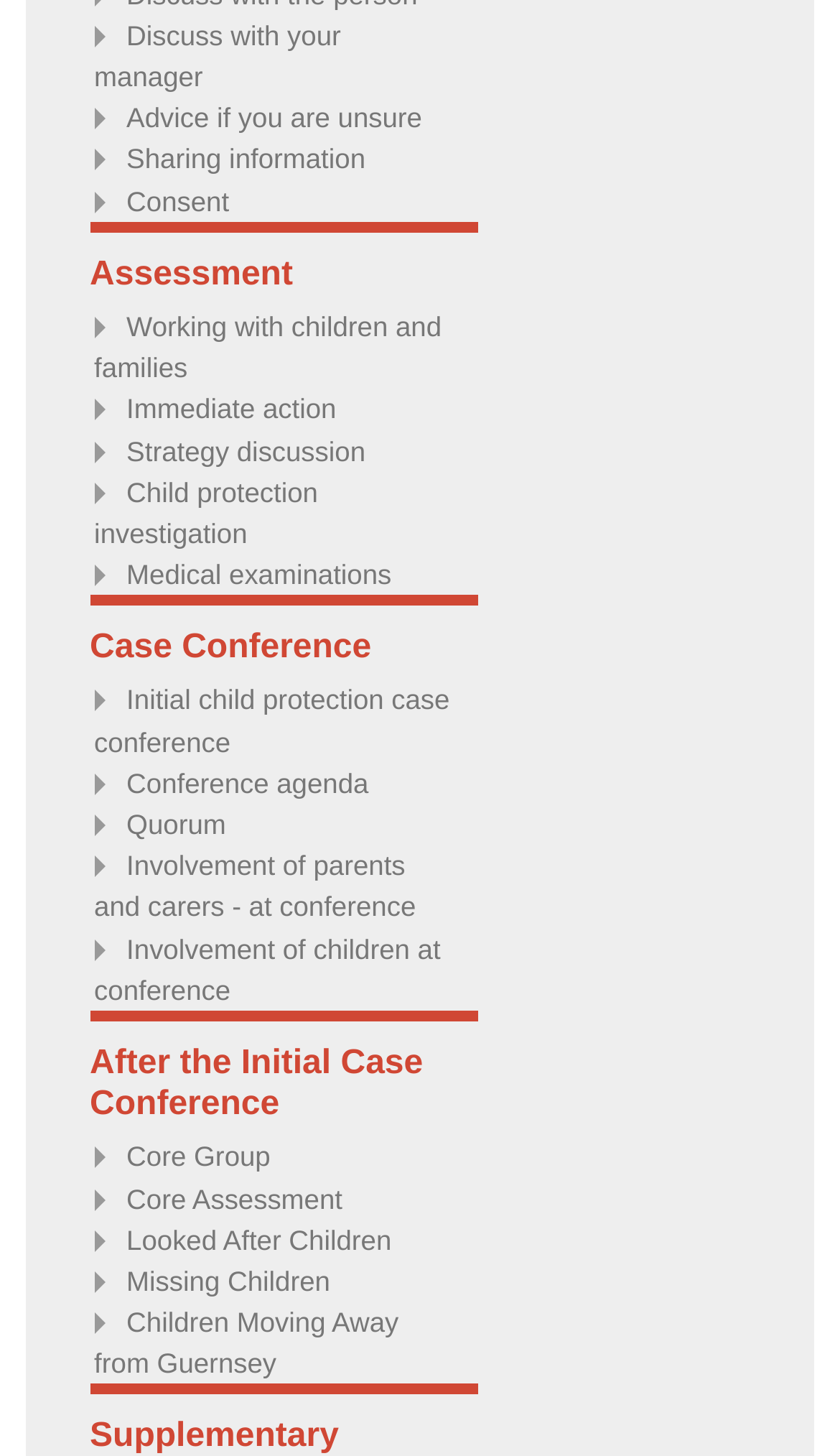What is the general topic of the webpage?
Look at the image and answer the question using a single word or phrase.

Child protection